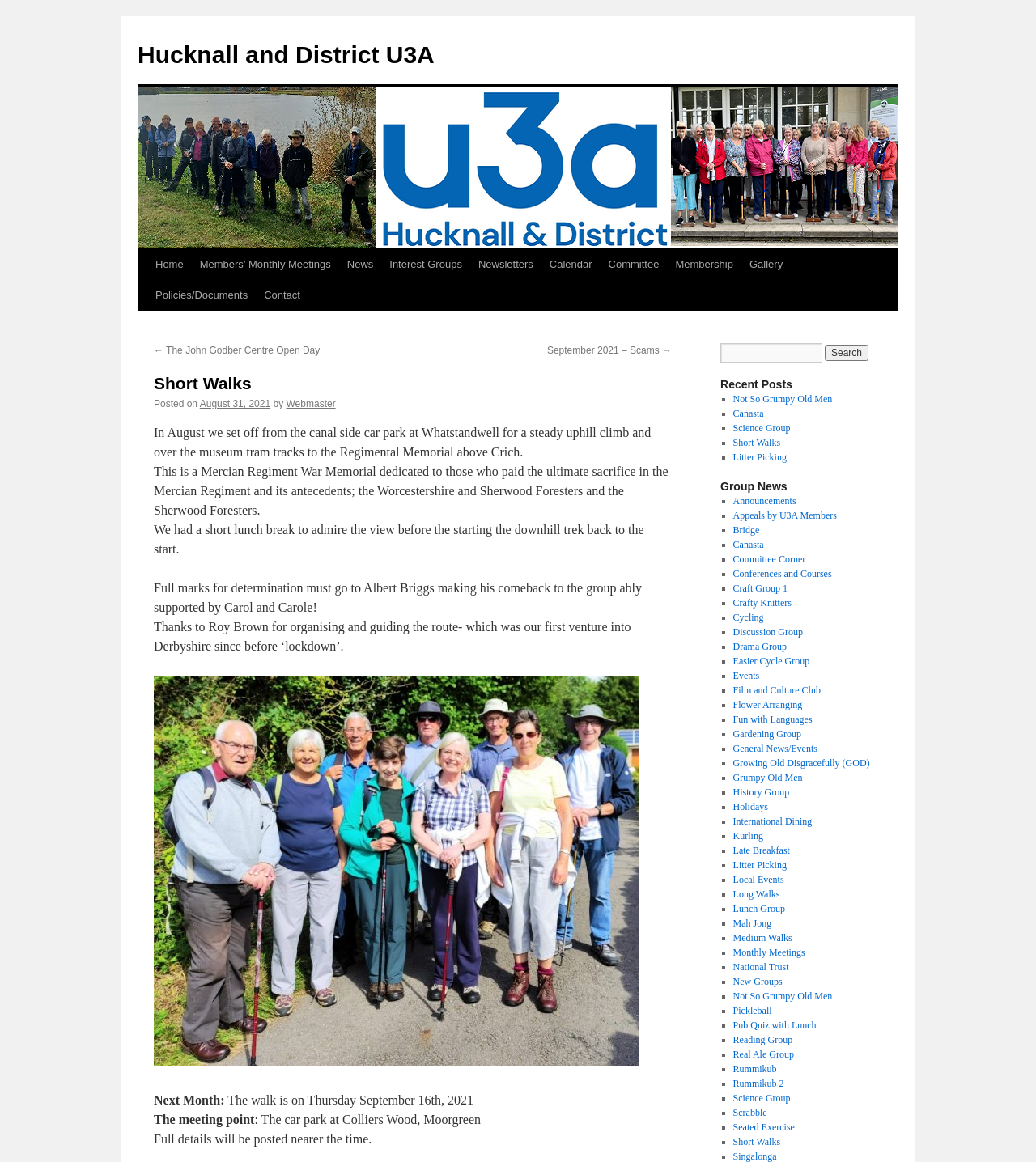Can you find the bounding box coordinates for the element that needs to be clicked to execute this instruction: "Click the 'Contact' link"? The coordinates should be given as four float numbers between 0 and 1, i.e., [left, top, right, bottom].

[0.247, 0.241, 0.298, 0.267]